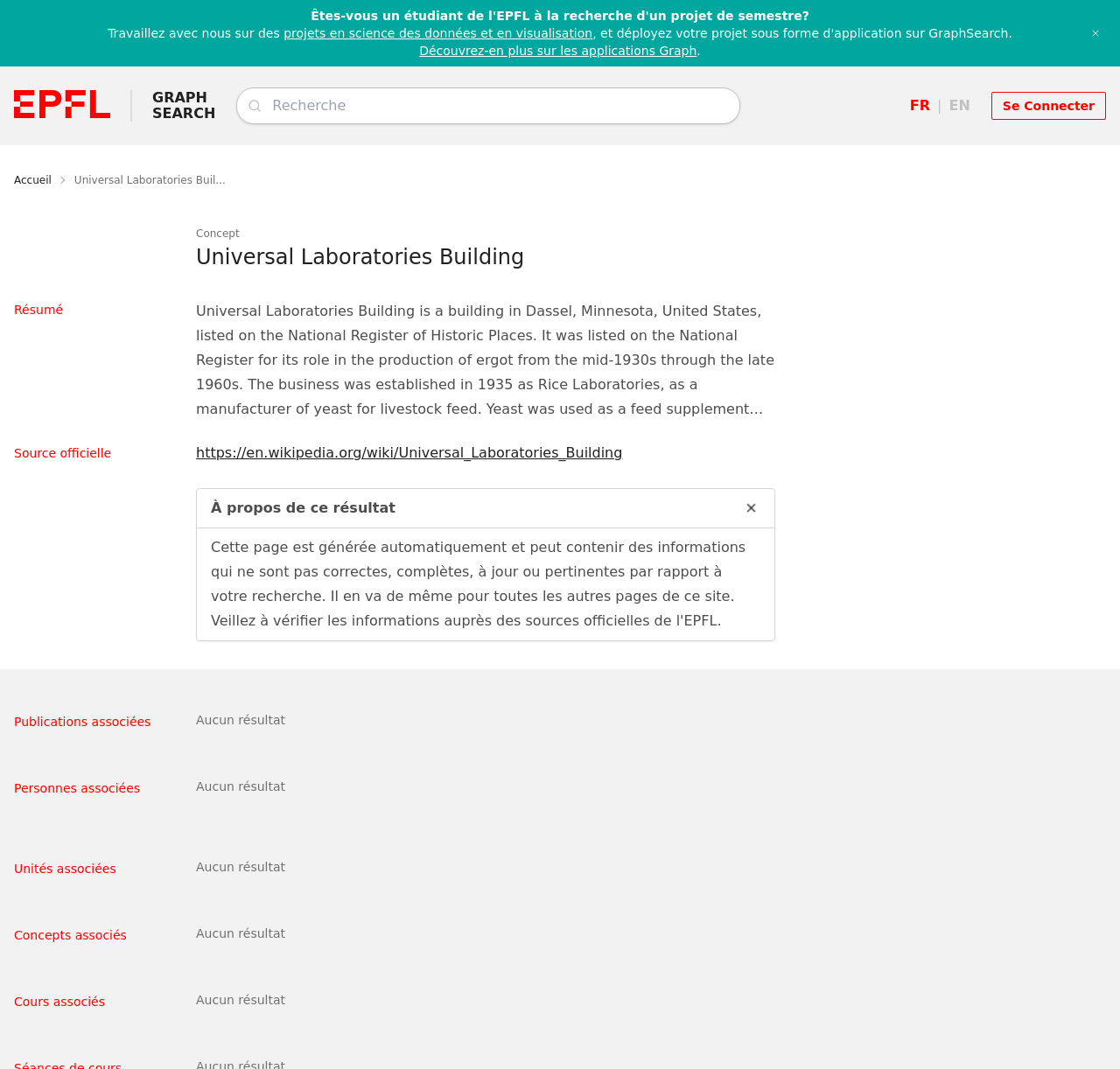What is the source of the information on this webpage?
Refer to the image and answer the question using a single word or phrase.

Wikipedia